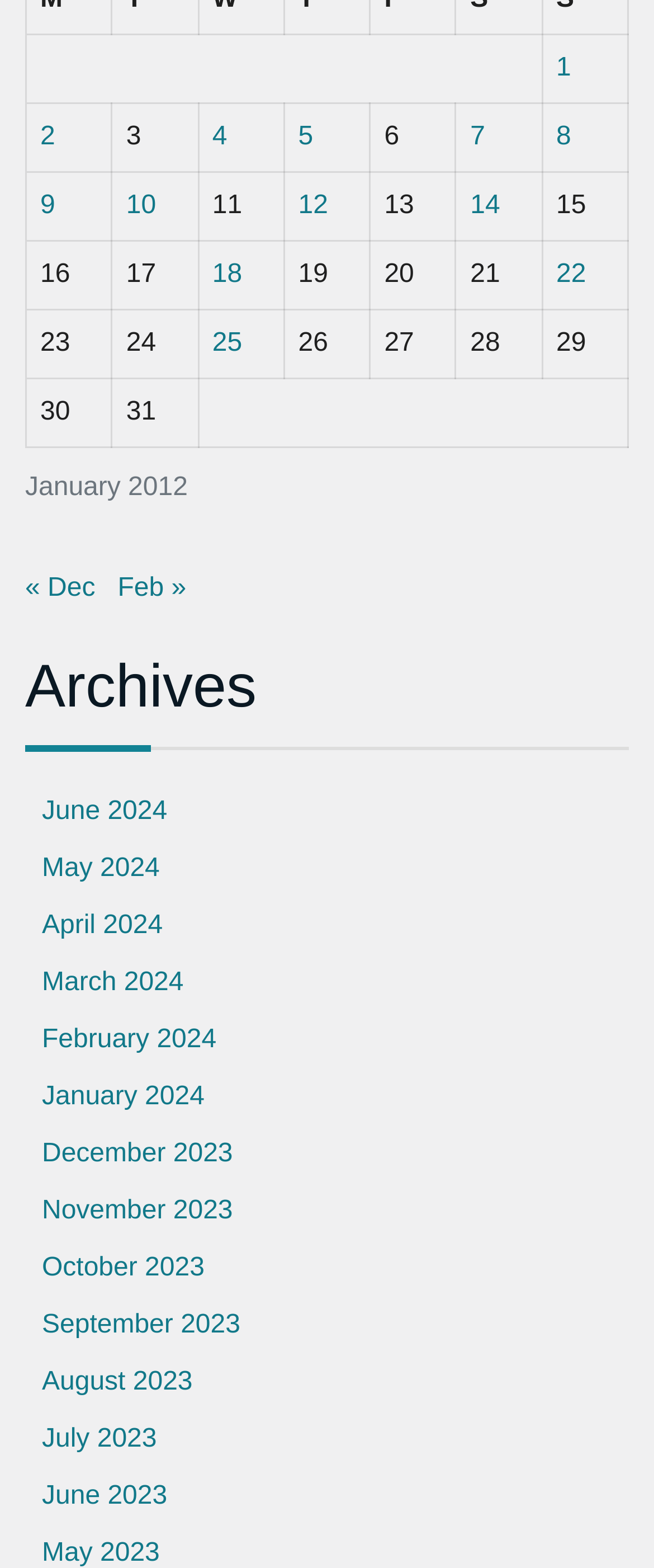What is the earliest date of posts published?
Answer the question with a single word or phrase by looking at the picture.

January 1, 2012